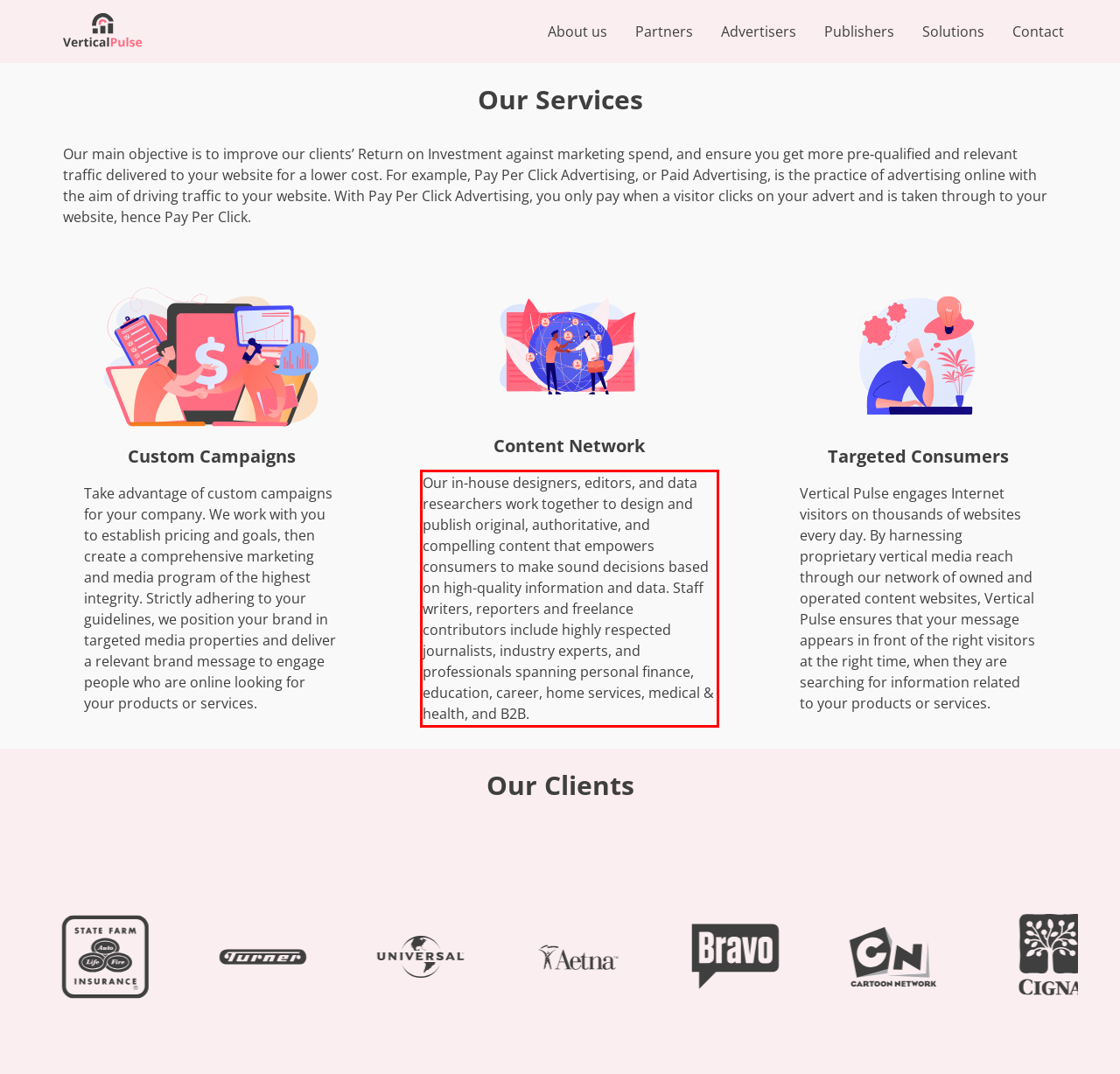Look at the webpage screenshot and recognize the text inside the red bounding box.

Our in-house designers, editors, and data researchers work together to design and publish original, authoritative, and compelling content that empowers consumers to make sound decisions based on high-quality information and data. Staff writers, reporters and freelance contributors include highly respected journalists, industry experts, and professionals spanning personal finance, education, career, home services, medical & health, and B2B.